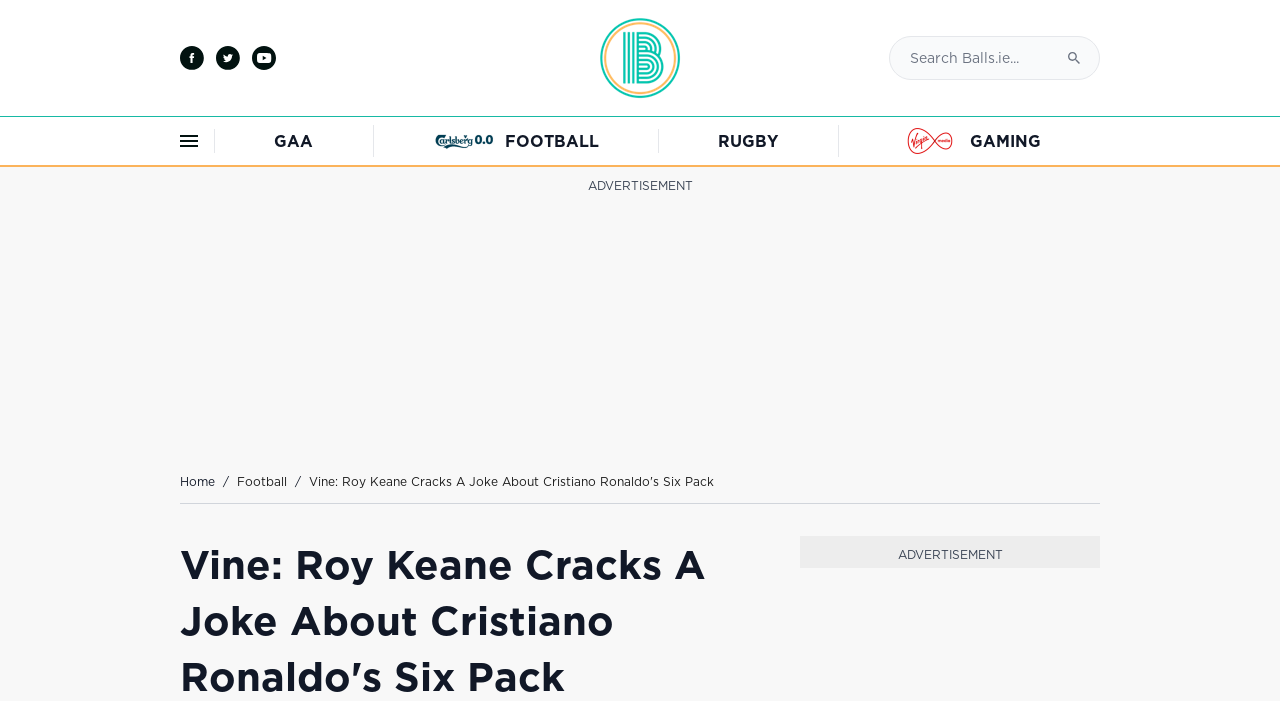What is the social network icon on the top left?
Look at the image and respond with a single word or a short phrase.

Facebook